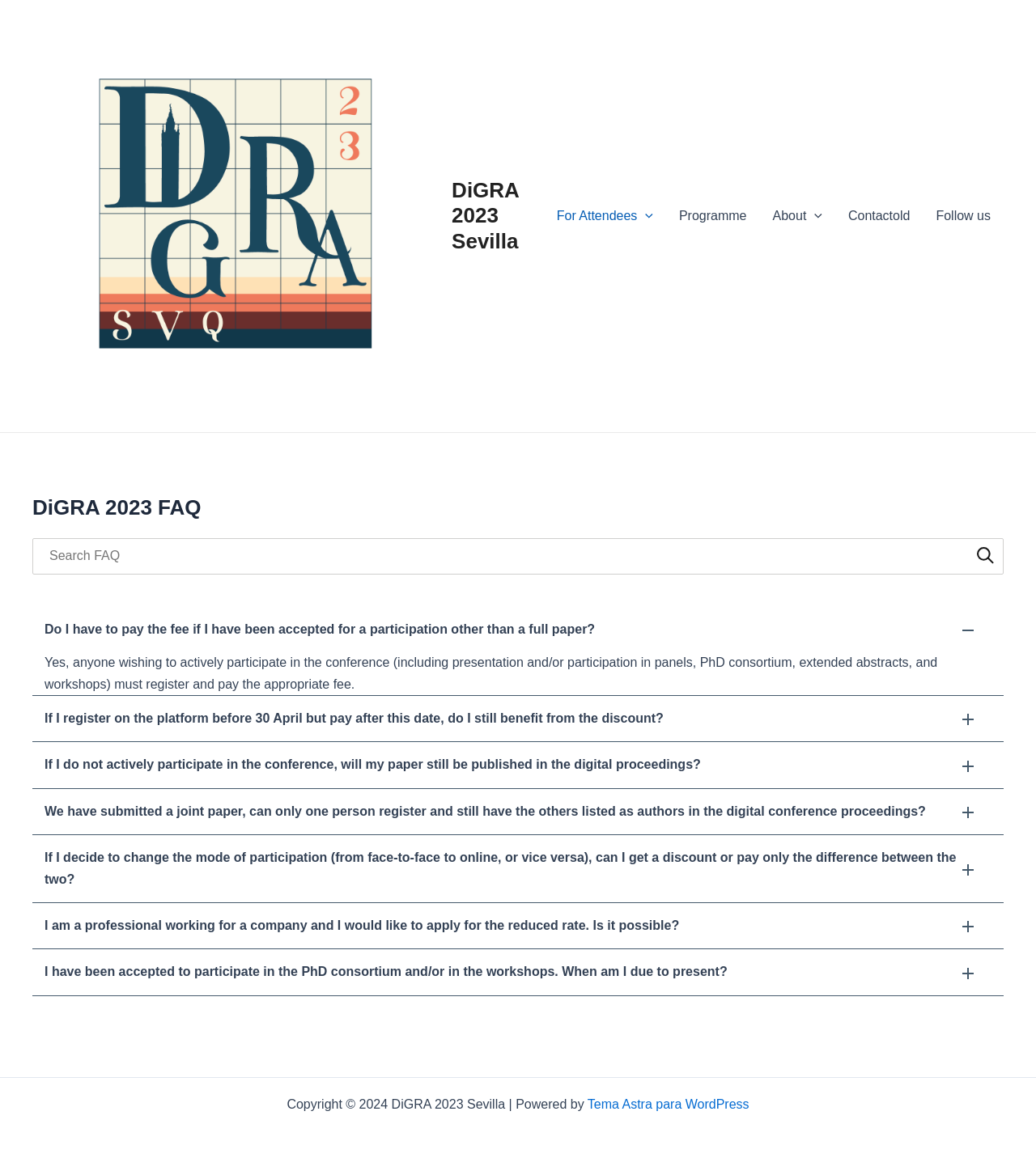Locate the bounding box of the UI element described by: "parent_node: For Attendees aria-label="Alternar menú"" in the given webpage screenshot.

[0.615, 0.156, 0.63, 0.211]